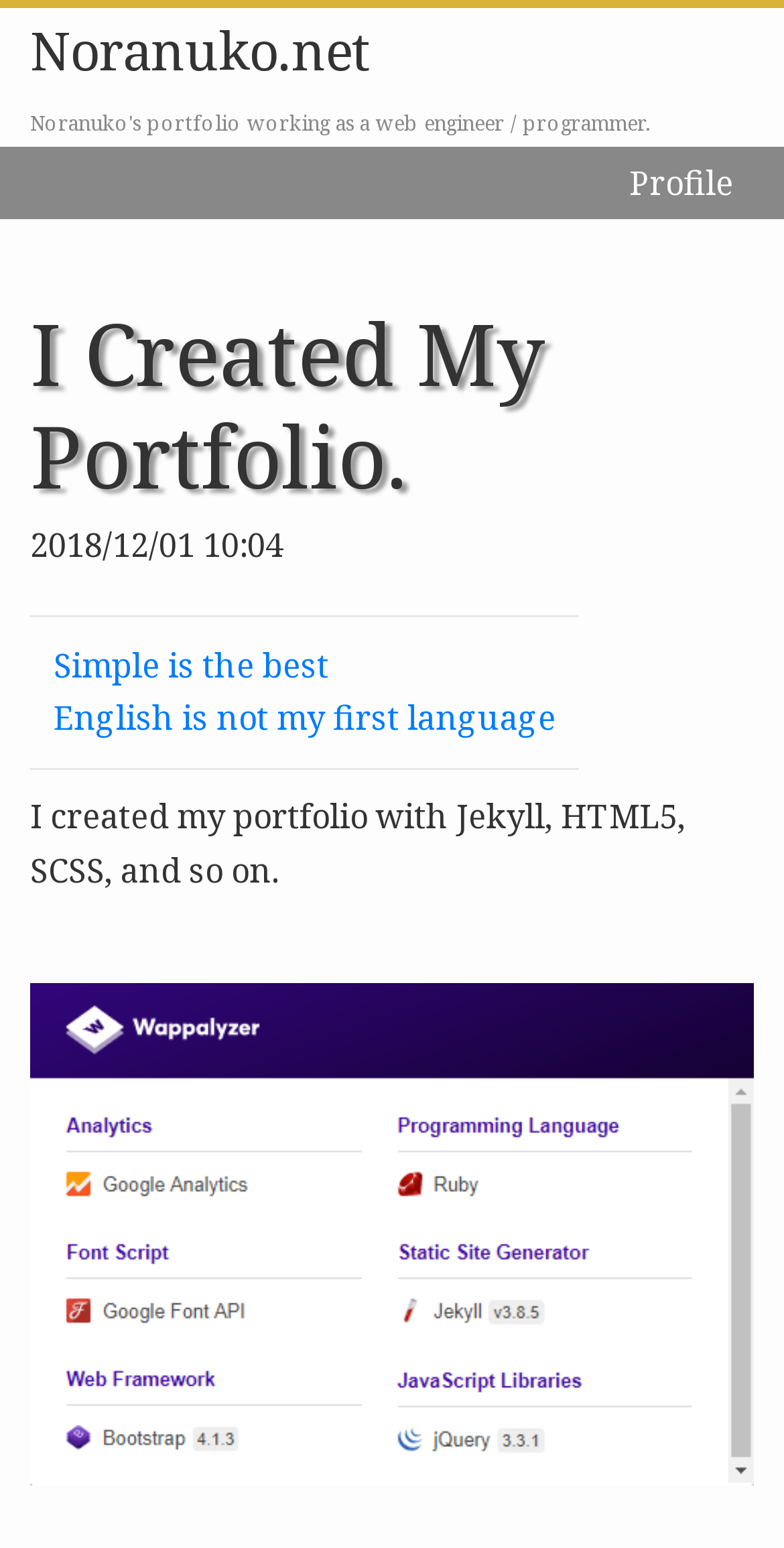Locate the UI element described as follows: "Simple is the best". Return the bounding box coordinates as four float numbers between 0 and 1 in the order [left, top, right, bottom].

[0.068, 0.416, 0.42, 0.445]